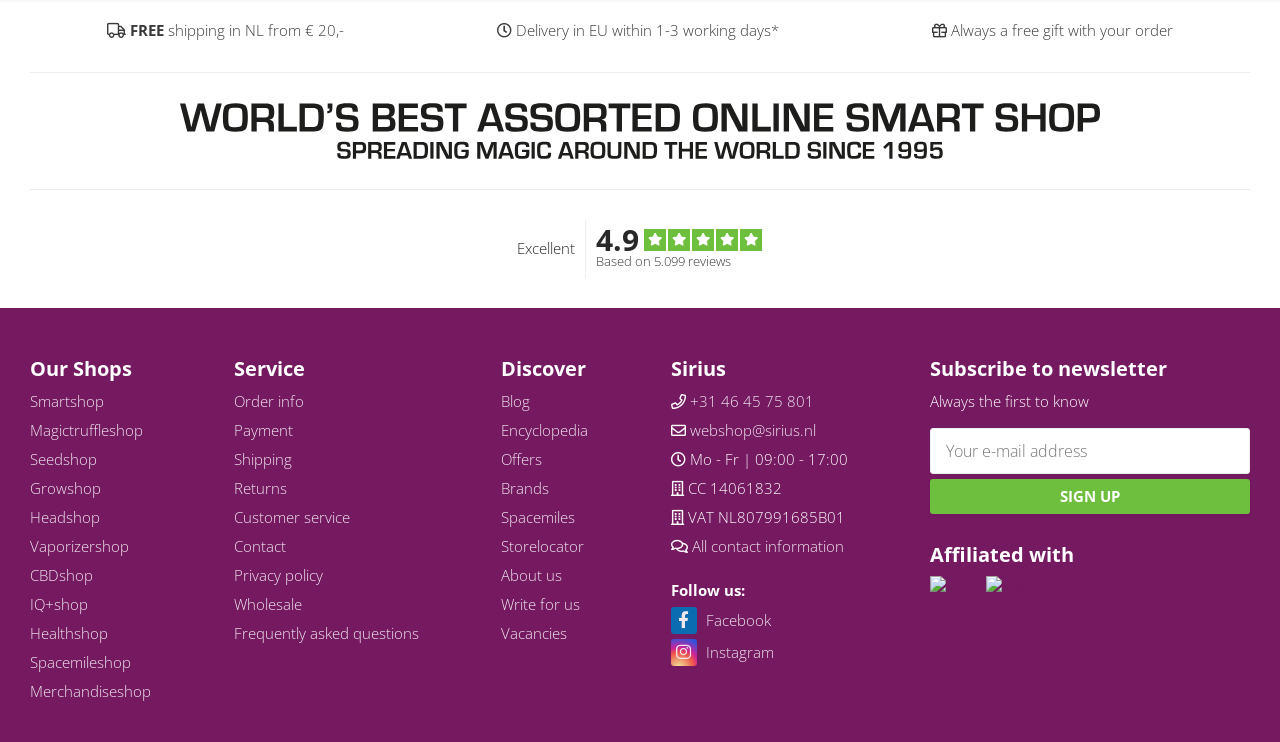What is the purpose of the textbox at the bottom of the page?
Please provide a single word or phrase as your answer based on the image.

Subscribe to newsletter